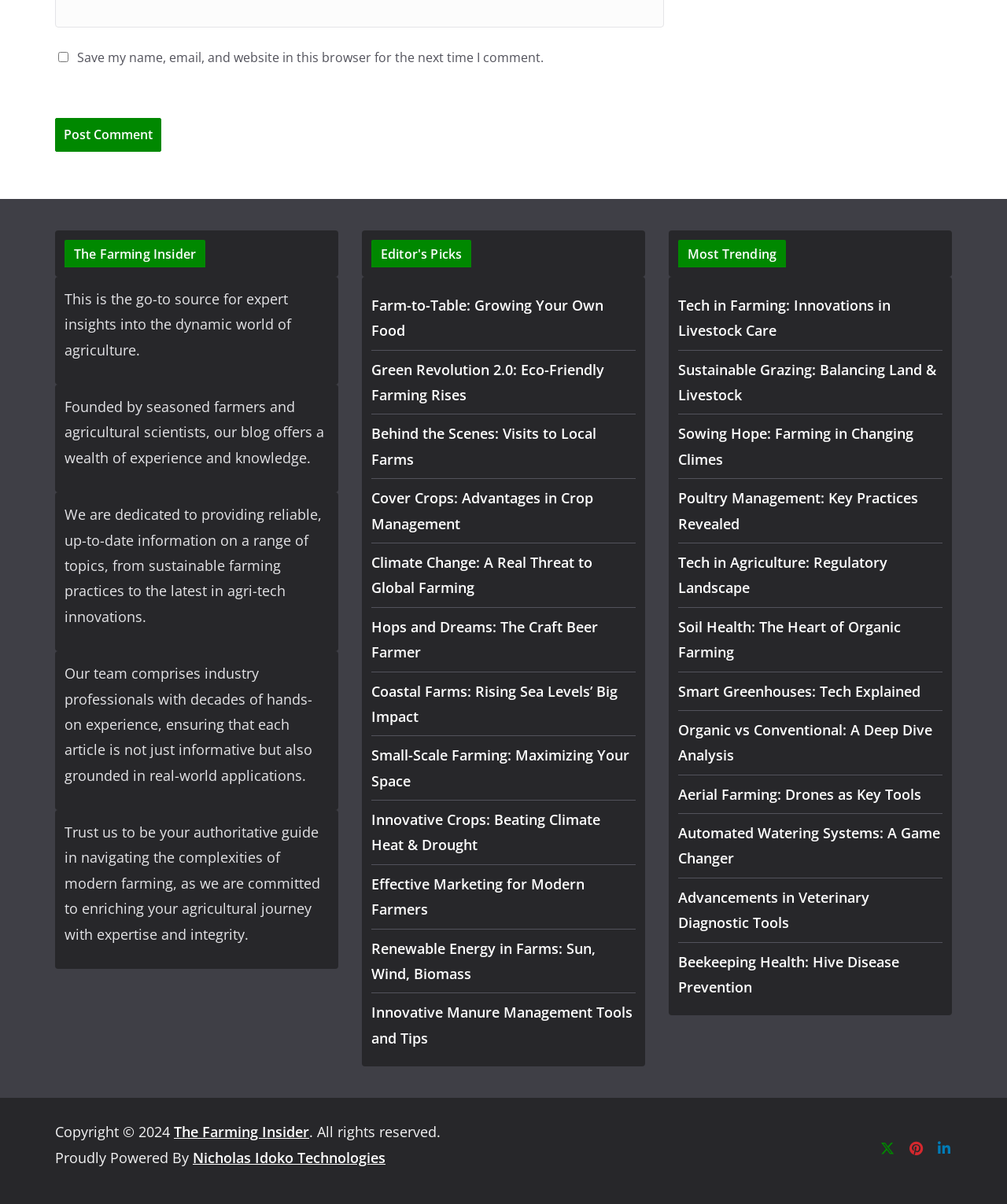Can users comment on the blog?
Please provide a comprehensive answer based on the visual information in the image.

The presence of a checkbox element with the text 'Save my name, email, and website in this browser for the next time I comment.' and a button element with the text 'Post Comment' suggests that users can comment on the blog.